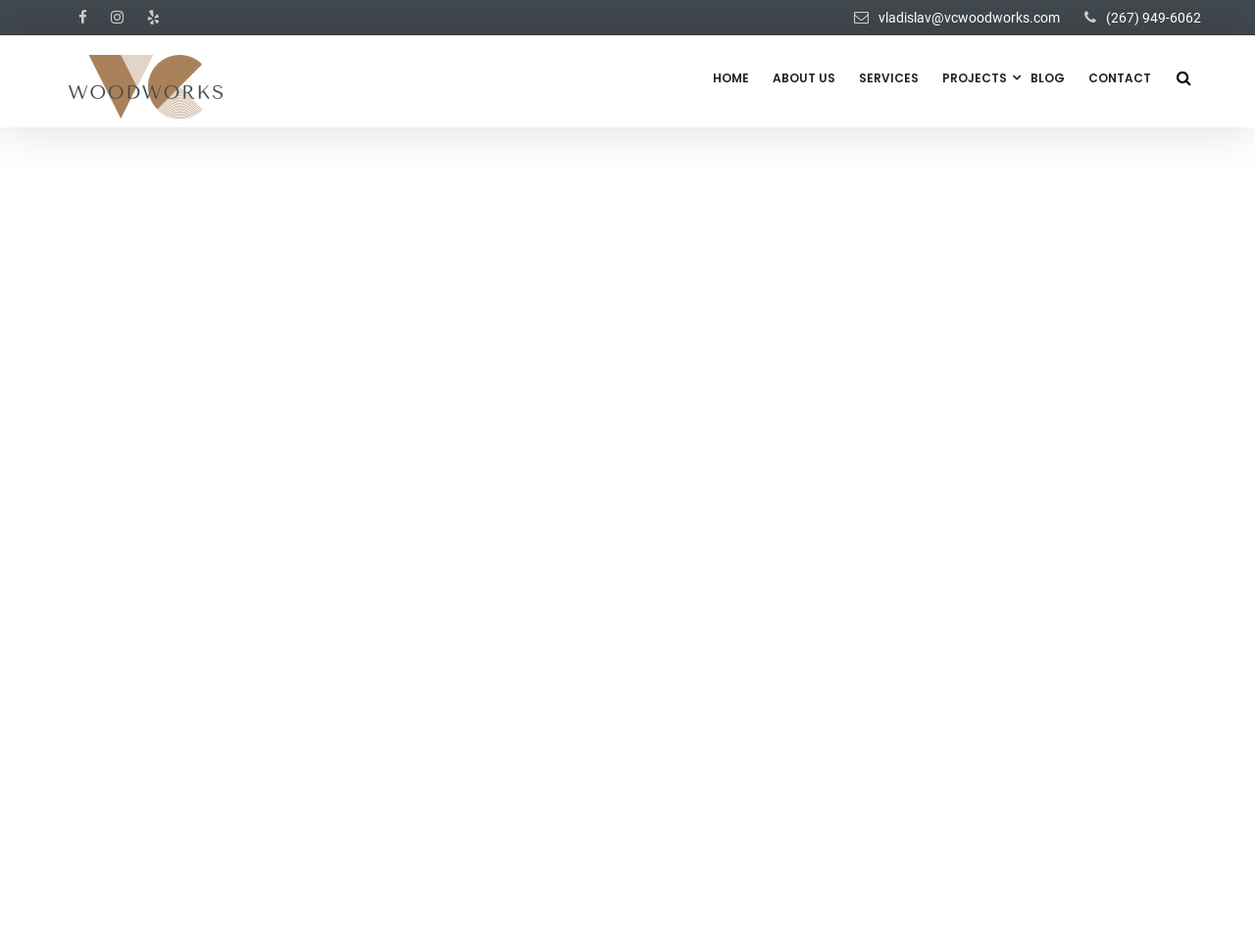Identify the bounding box coordinates for the element you need to click to achieve the following task: "View the CONTACT page". The coordinates must be four float values ranging from 0 to 1, formatted as [left, top, right, bottom].

[0.862, 0.039, 0.923, 0.125]